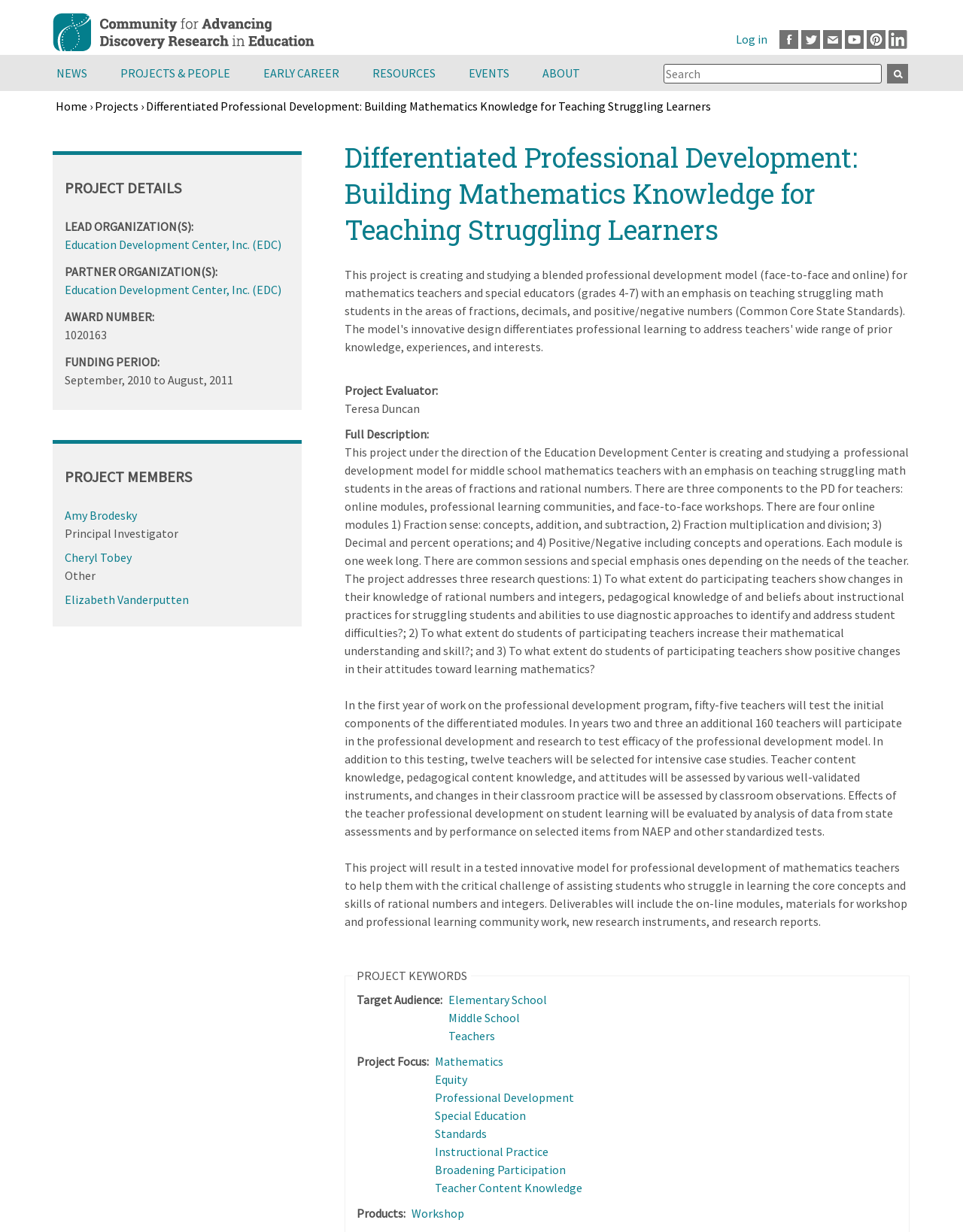Who is the Principal Investigator of the project? Examine the screenshot and reply using just one word or a brief phrase.

Amy Brodesky